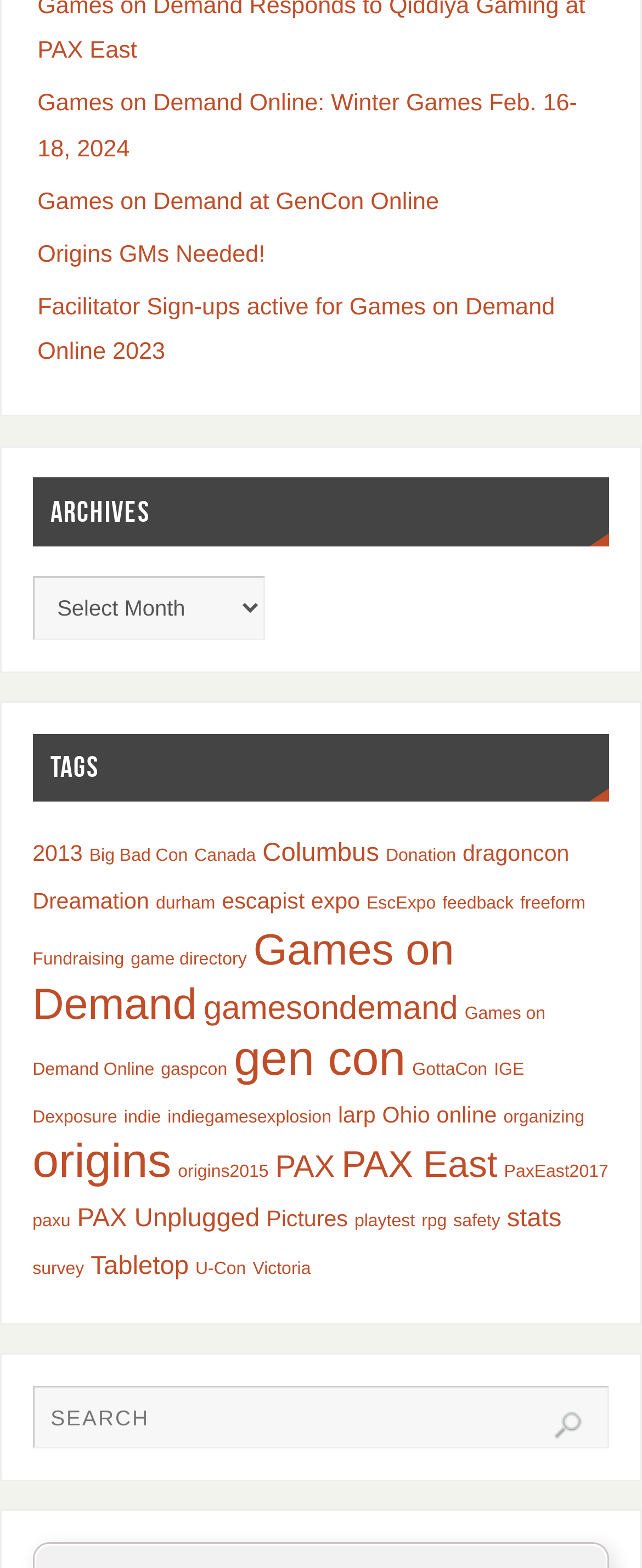Bounding box coordinates are given in the format (top-left x, top-left y, bottom-right x, bottom-right y). All values should be floating point numbers between 0 and 1. Provide the bounding box coordinate for the UI element described as: organizing

[0.784, 0.707, 0.91, 0.719]